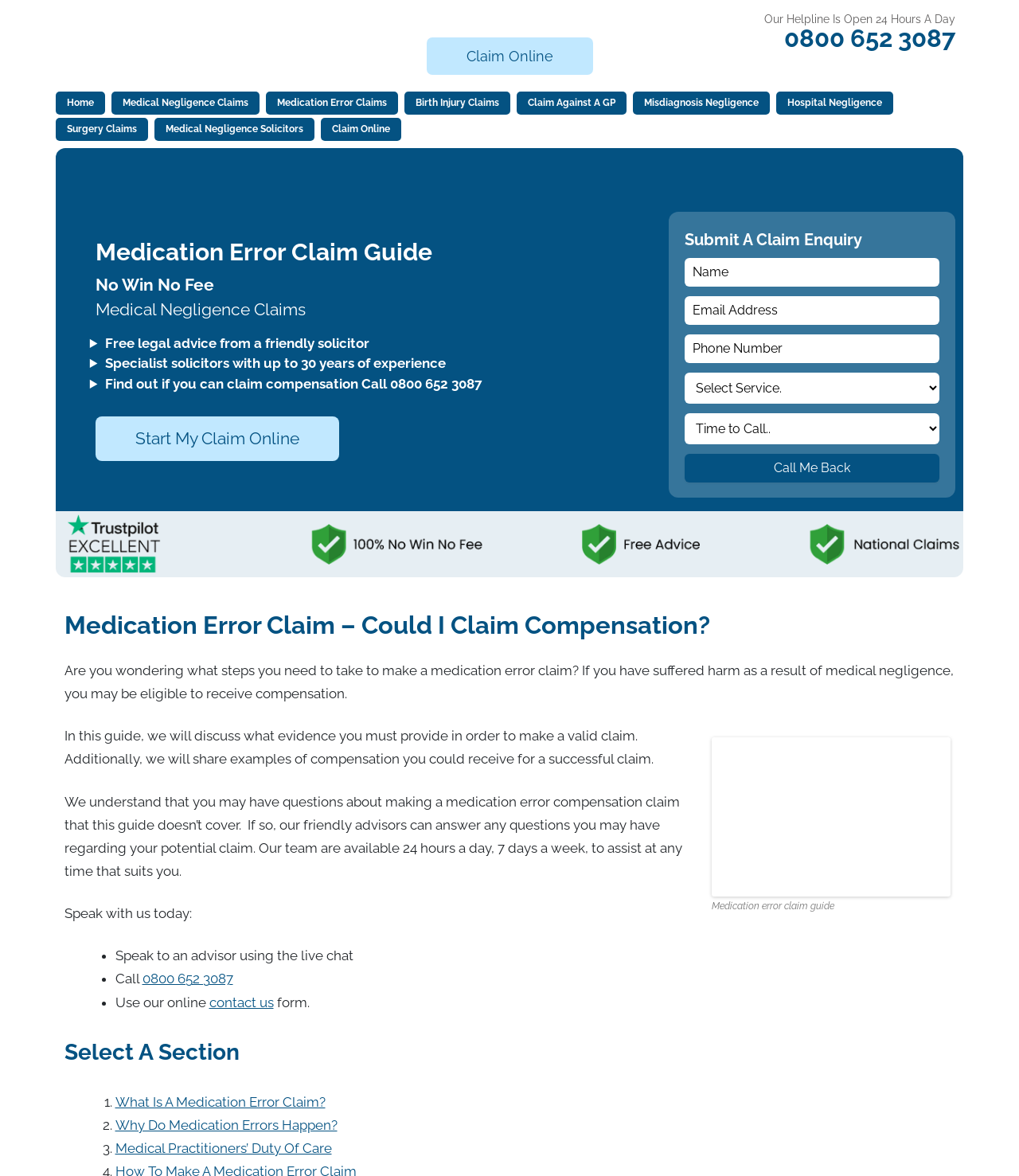What is the topic of the webpage?
Based on the image, respond with a single word or phrase.

Medication error claims